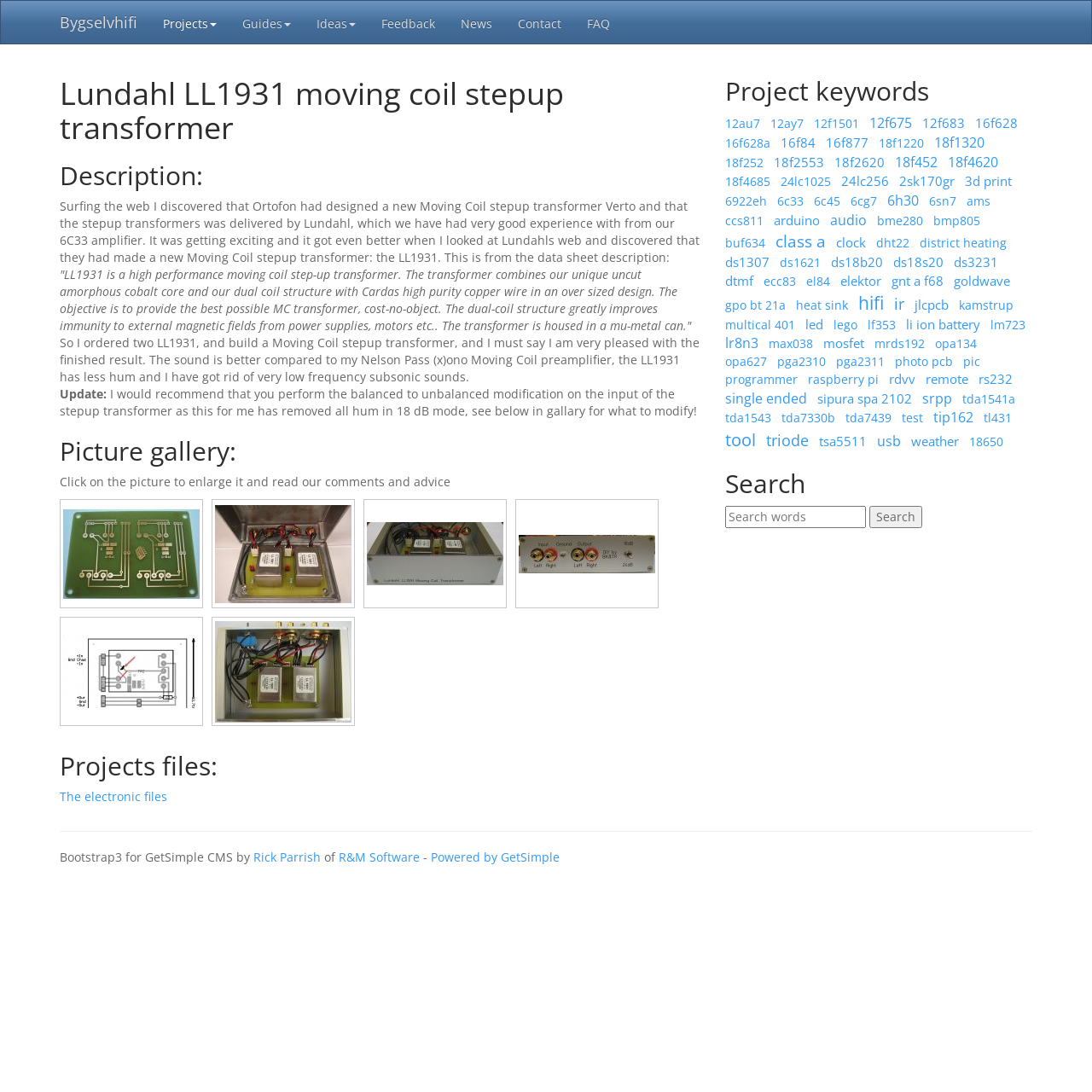Please determine the bounding box coordinates of the area that needs to be clicked to complete this task: 'Explore the 'Projects' link'. The coordinates must be four float numbers between 0 and 1, formatted as [left, top, right, bottom].

[0.138, 0.001, 0.21, 0.04]